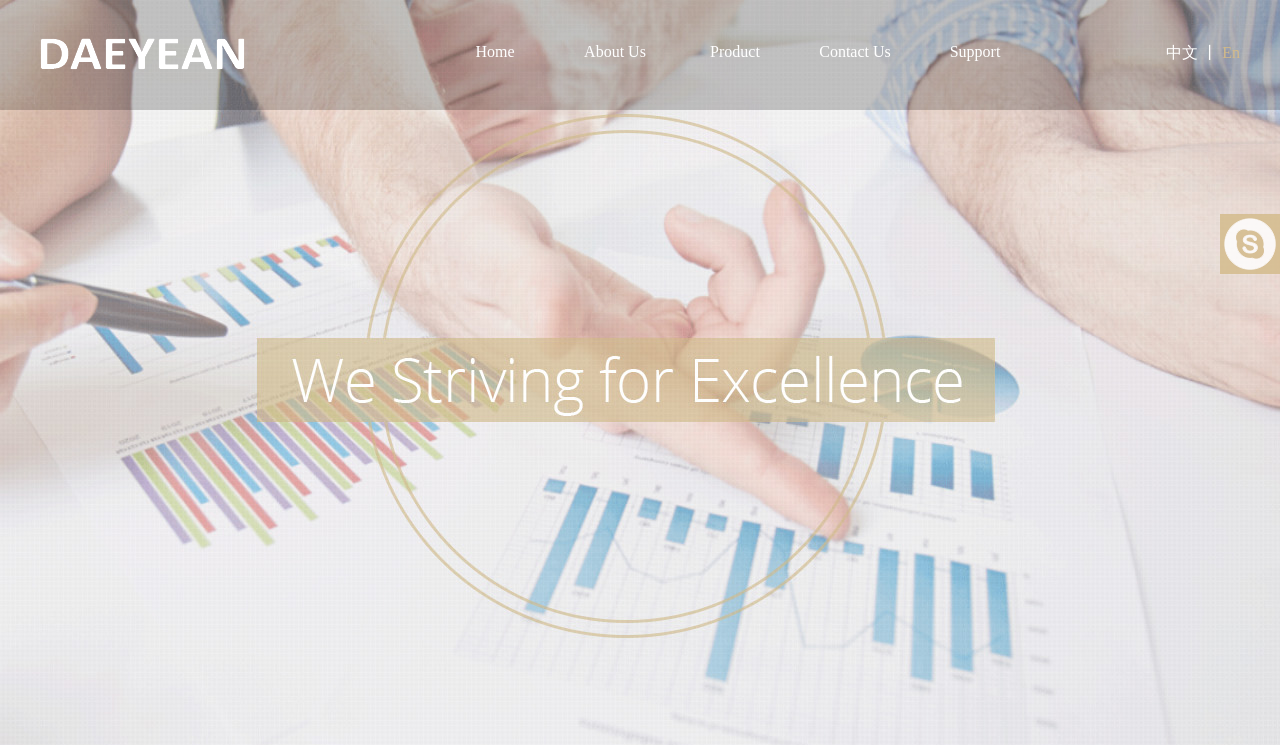Please answer the following question using a single word or phrase: 
Is there a search function on the page?

No